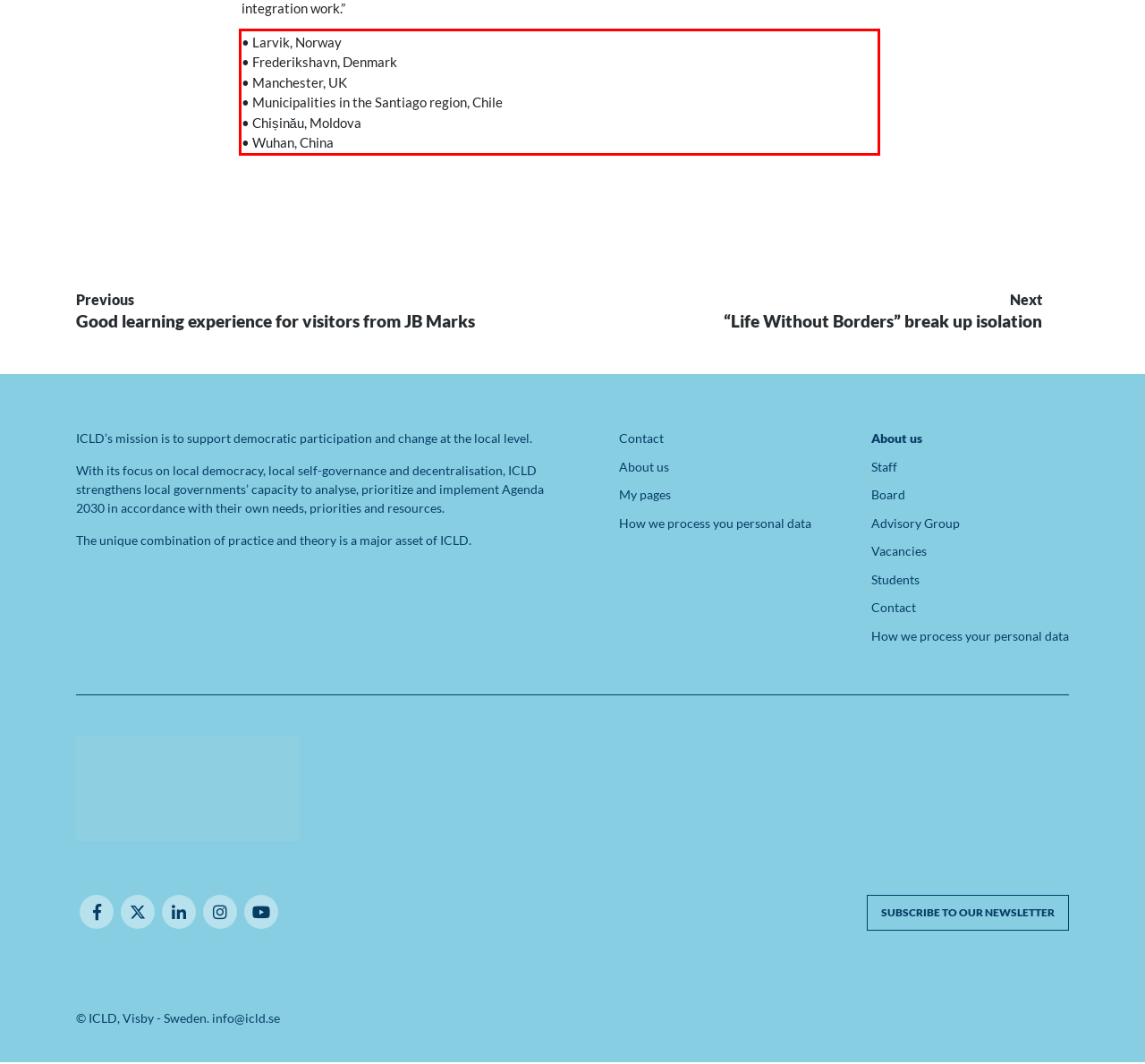You are given a screenshot showing a webpage with a red bounding box. Perform OCR to capture the text within the red bounding box.

• Larvik, Norway • Frederikshavn, Denmark • Manchester, UK • Municipalities in the Santiago region, Chile • Chișinău, Moldova • Wuhan, China